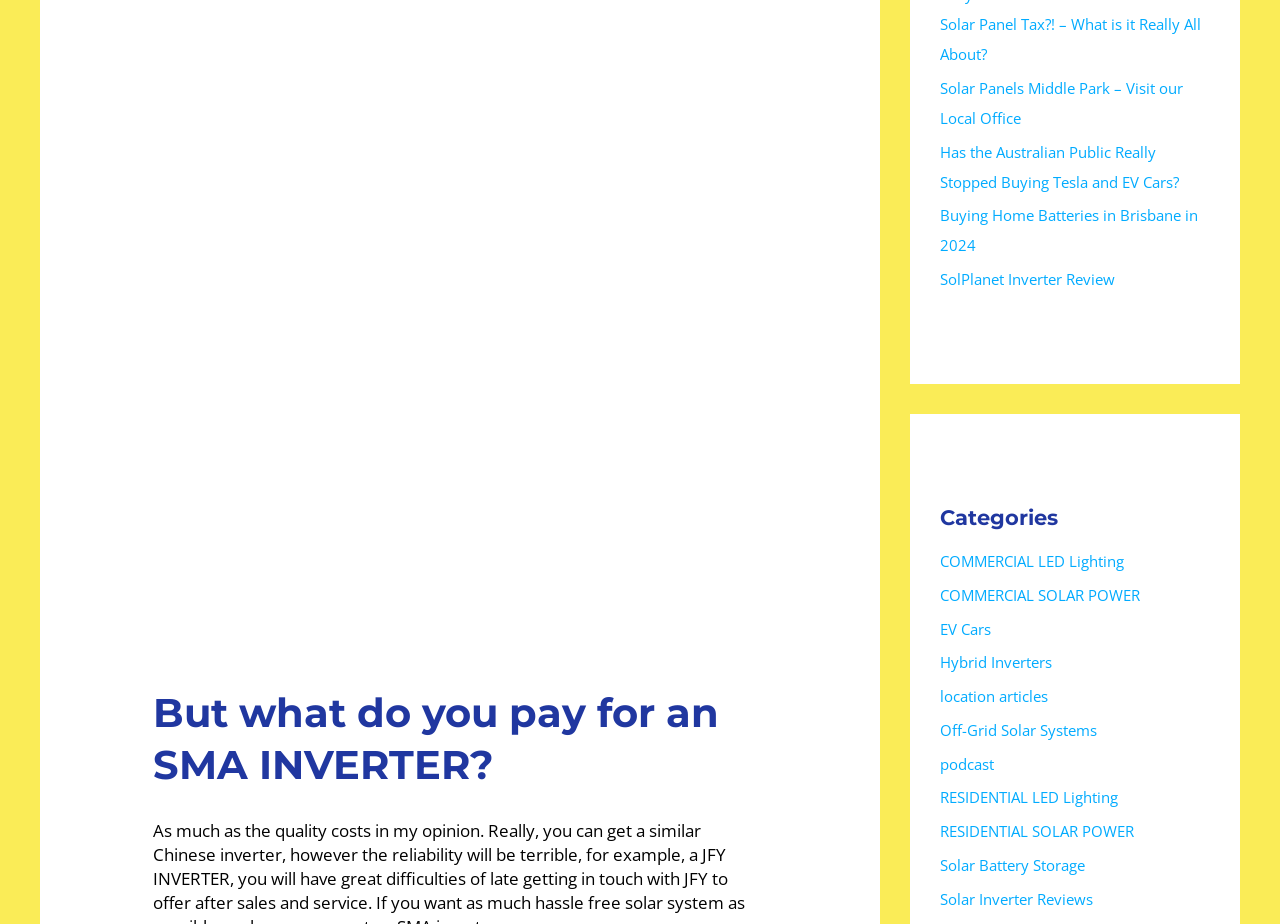Please find the bounding box coordinates of the element's region to be clicked to carry out this instruction: "Check the articles about location".

[0.734, 0.743, 0.819, 0.764]